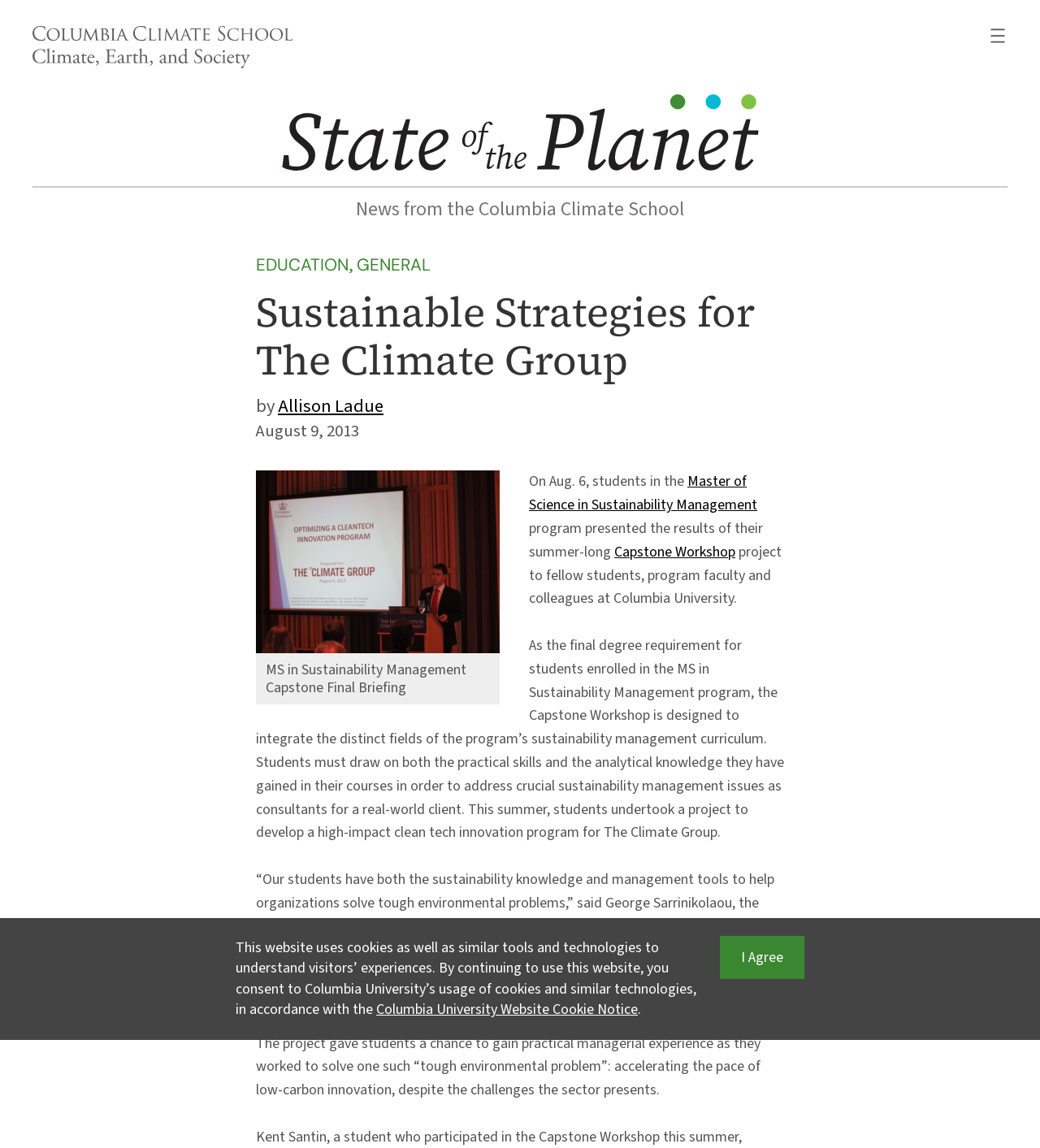Please provide a one-word or short phrase answer to the question:
What is the name of the program mentioned in the article?

Master of Science in Sustainability Management